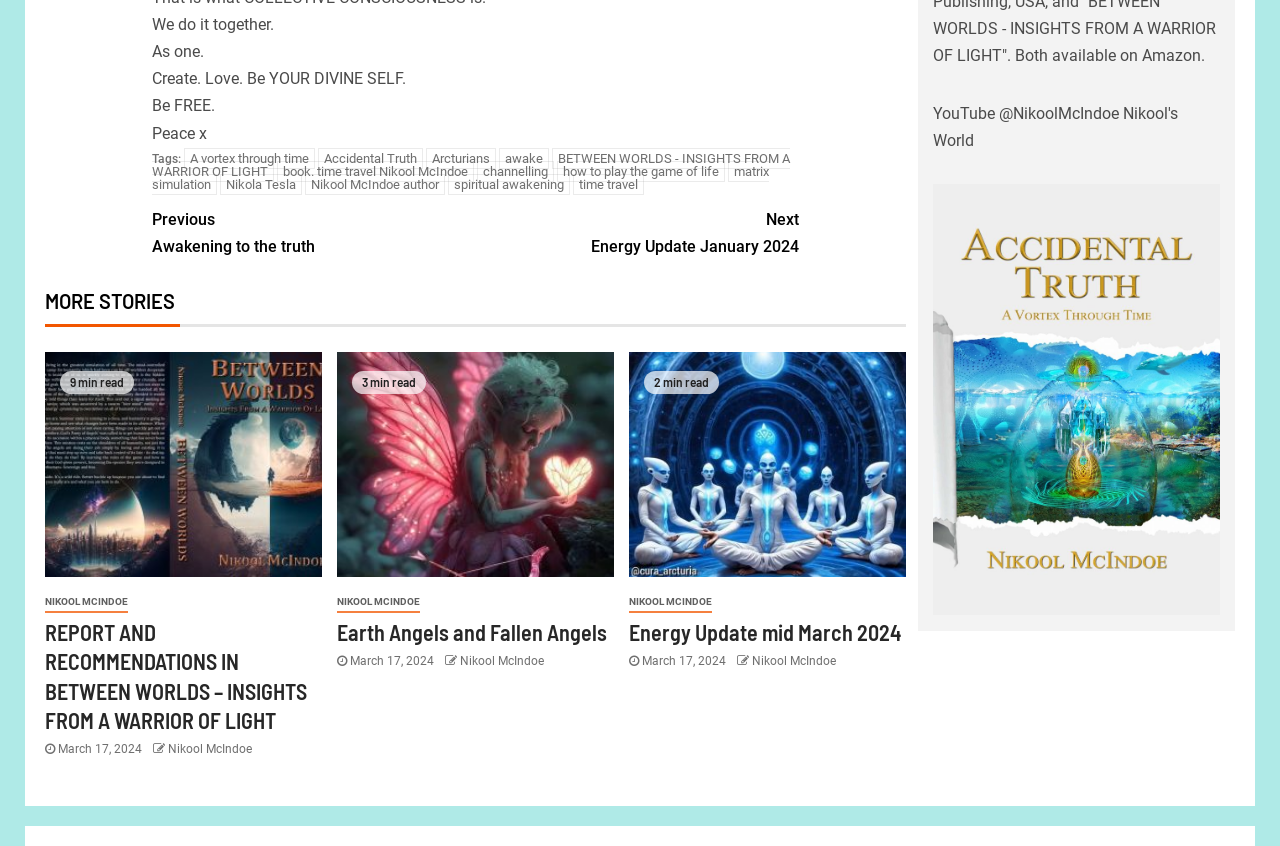Please determine the bounding box coordinates of the element's region to click in order to carry out the following instruction: "Login to the website". The coordinates should be four float numbers between 0 and 1, i.e., [left, top, right, bottom].

None